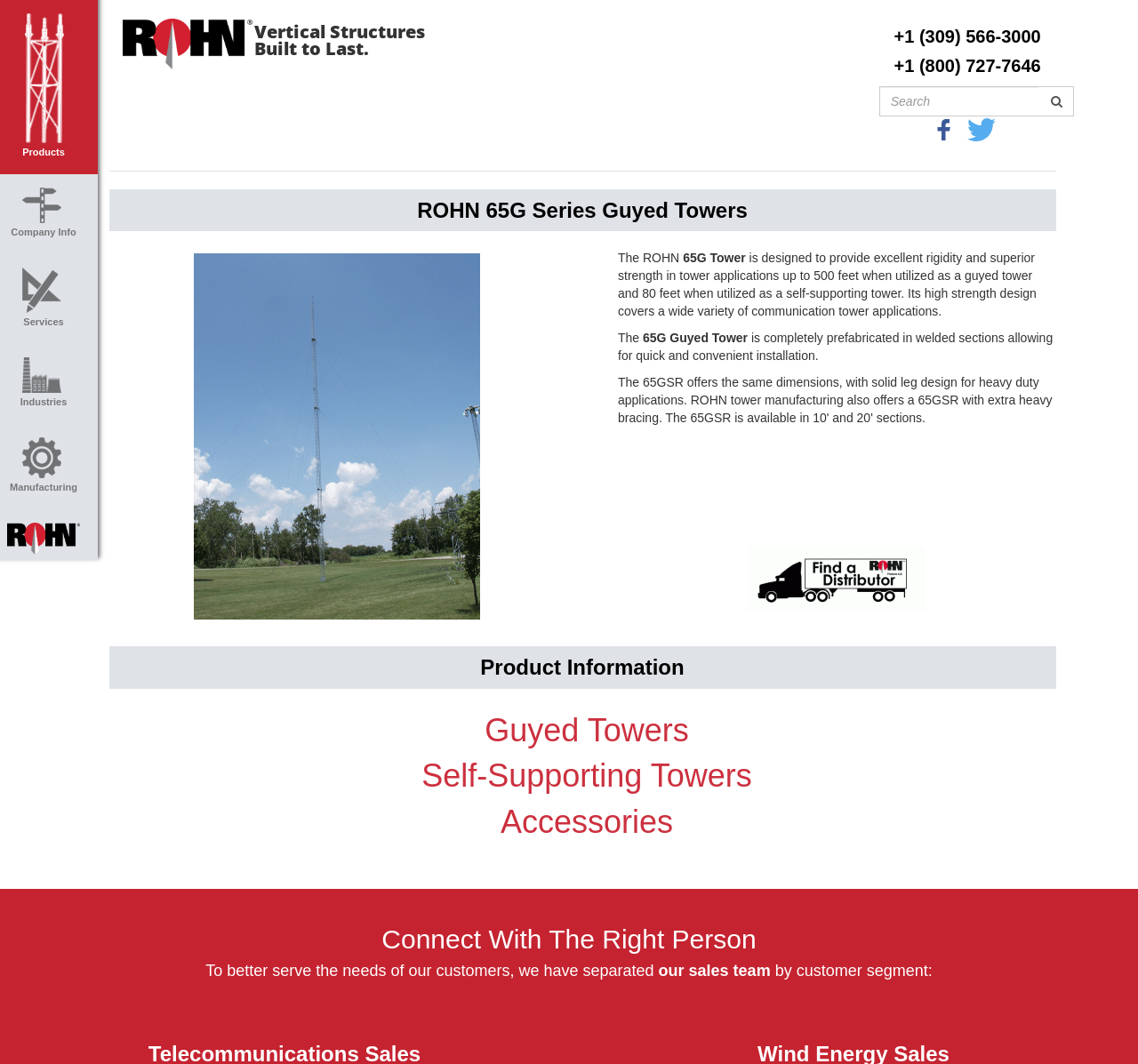Locate the bounding box coordinates of the UI element described by: "our sales team". Provide the coordinates as four float numbers between 0 and 1, formatted as [left, top, right, bottom].

[0.579, 0.904, 0.677, 0.921]